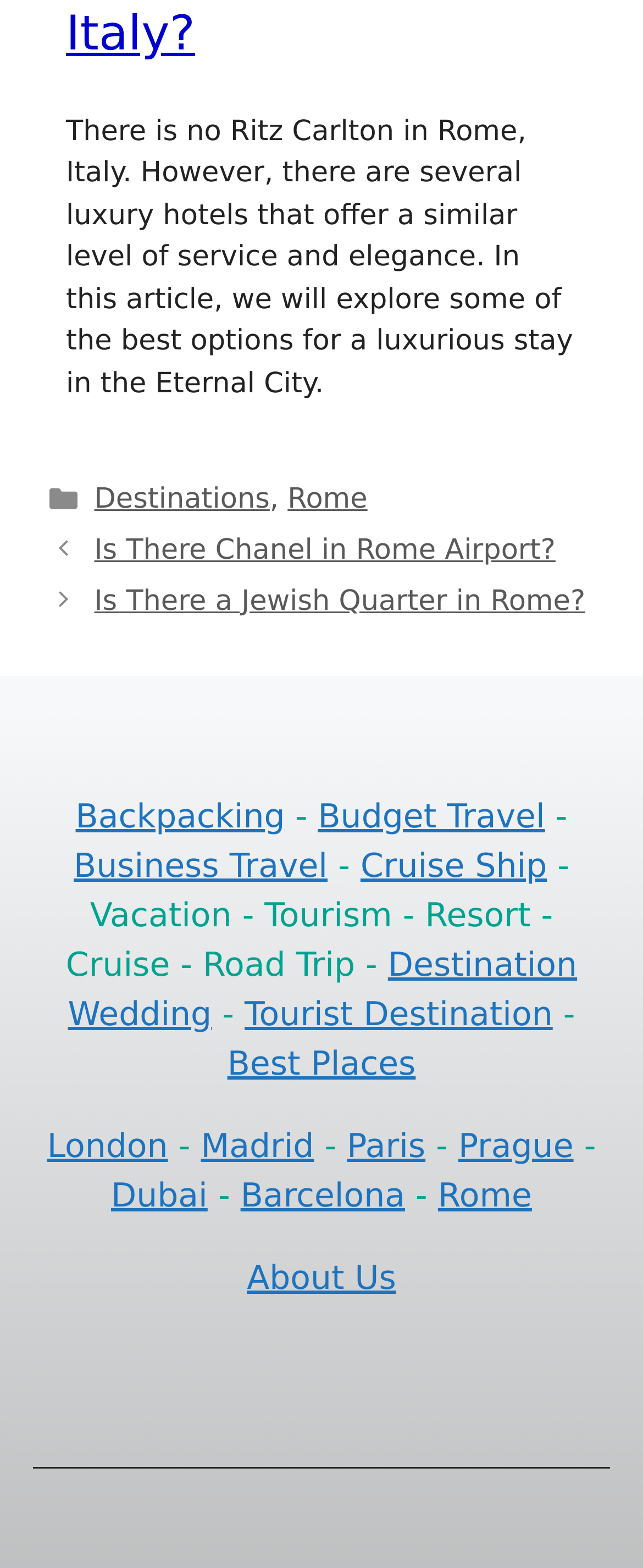Identify the bounding box coordinates of the clickable region necessary to fulfill the following instruction: "Read about the author on the About Us page". The bounding box coordinates should be four float numbers between 0 and 1, i.e., [left, top, right, bottom].

[0.384, 0.802, 0.616, 0.827]